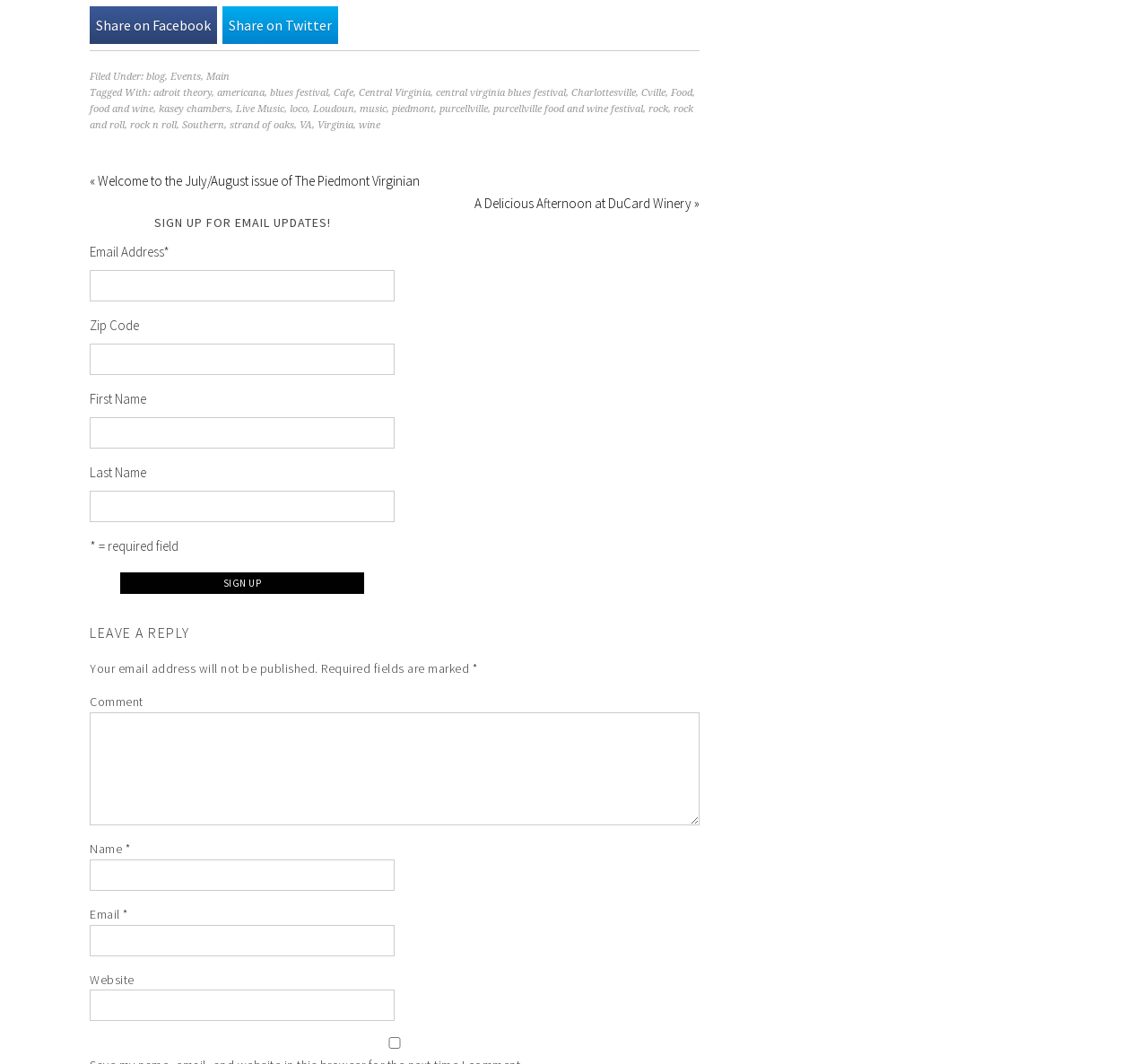From the element description: "name="mc_signup_submit" value="Sign Up"", extract the bounding box coordinates of the UI element. The coordinates should be expressed as four float numbers between 0 and 1, in the order [left, top, right, bottom].

[0.105, 0.538, 0.317, 0.558]